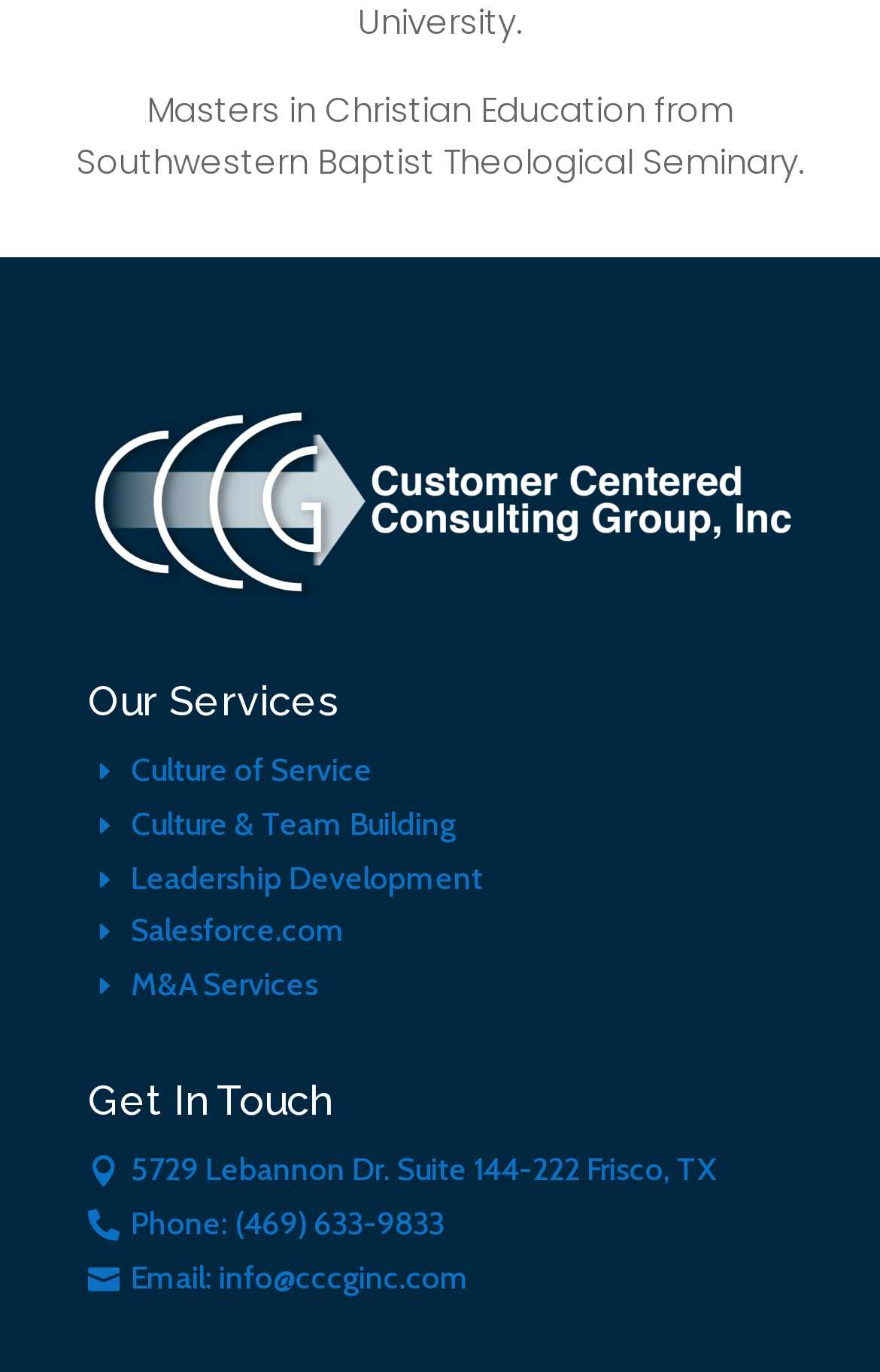Examine the screenshot and answer the question in as much detail as possible: Where is the company located?

The company's location is obtained from the StaticText element with the text '5729 Lebannon Dr. Suite 144-222 Frisco, TX', which indicates the company's address.